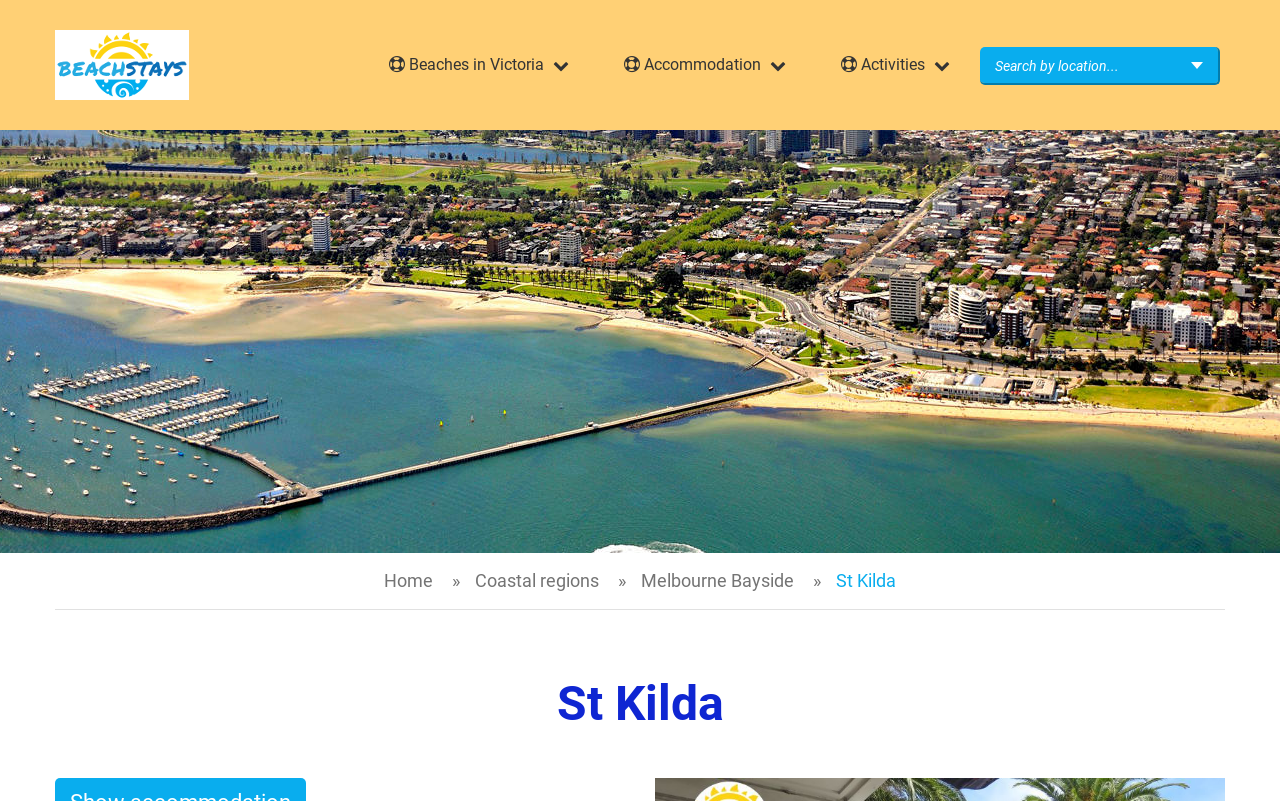Based on the description "Activities", find the bounding box of the specified UI element.

[0.638, 0.056, 0.758, 0.106]